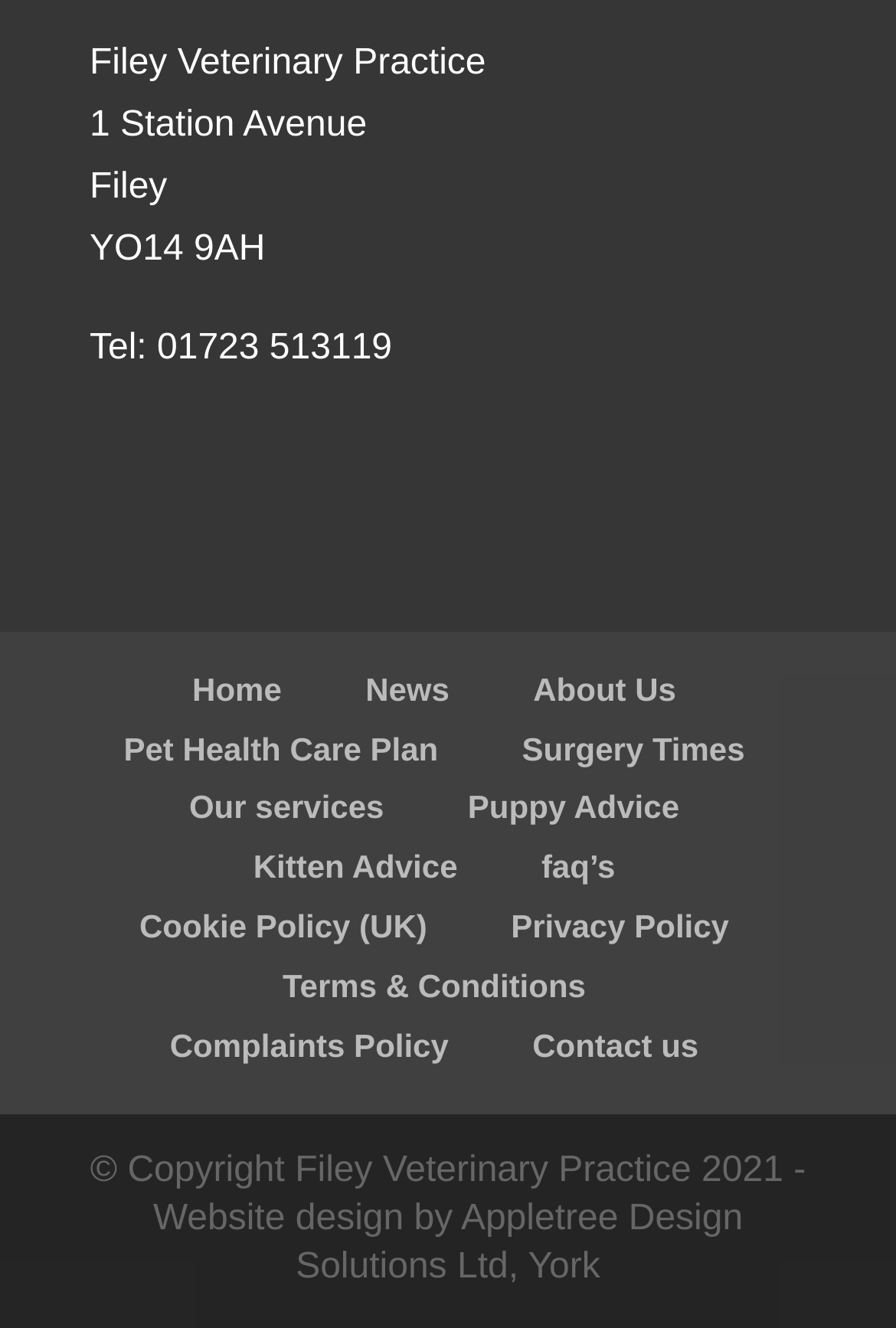Identify the bounding box coordinates of the element that should be clicked to fulfill this task: "contact us". The coordinates should be provided as four float numbers between 0 and 1, i.e., [left, top, right, bottom].

[0.594, 0.773, 0.78, 0.8]